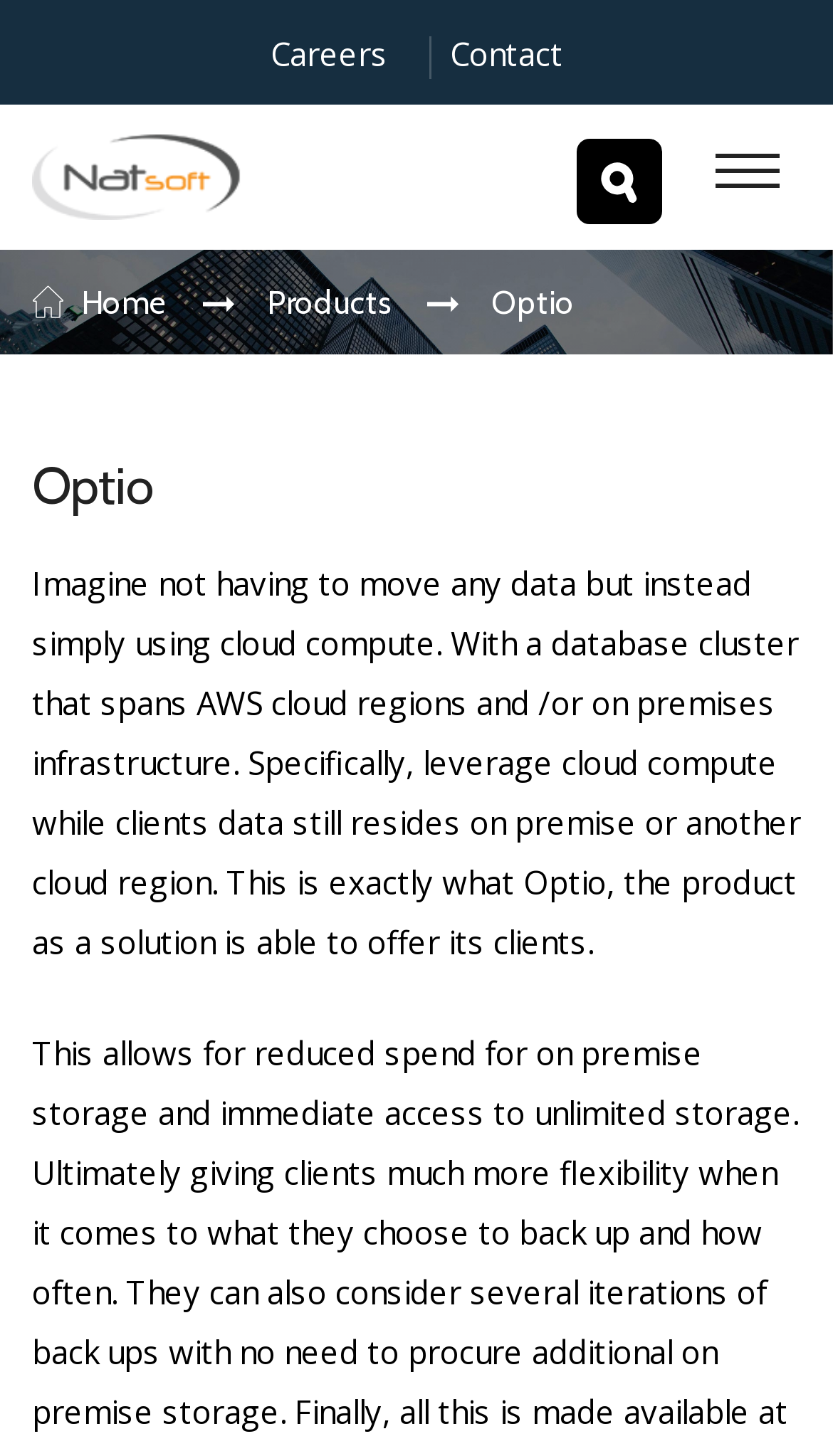Illustrate the webpage with a detailed description.

The webpage is about Optio, a product that offers a solution for cloud computing. At the top, there are three links: "Careers" and "Contact" are positioned side by side, with "Careers" on the left and "Contact" on the right. Below them, there is a figure with a link inside it, located on the left side of the page. 

On the right side of the page, there is a search bar with a placeholder text "Type to search" and a button next to it. Below the search bar, there are three links: "Home", "Products", and a text "Optio" which is also a heading that spans across the entire page. 

The main content of the page is a paragraph of text that describes what Optio offers to its clients. It explains how Optio allows clients to use cloud compute without having to move their data, and how it can be used with on-premises infrastructure or another cloud region. This text is positioned below the links and spans across the entire page.